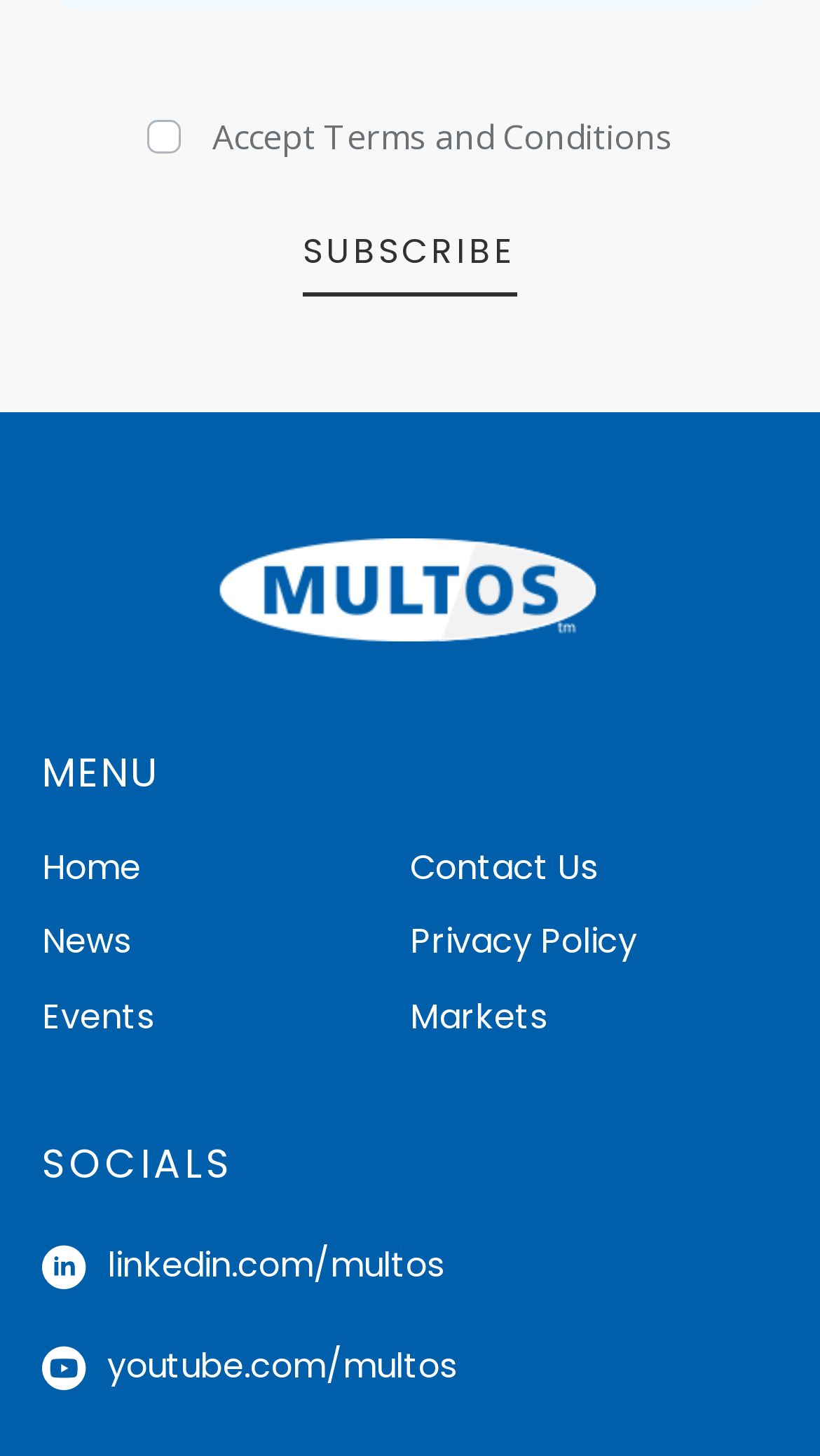Find the bounding box coordinates for the area you need to click to carry out the instruction: "Check out the company's LinkedIn page". The coordinates should be four float numbers between 0 and 1, indicated as [left, top, right, bottom].

[0.051, 0.849, 0.541, 0.892]